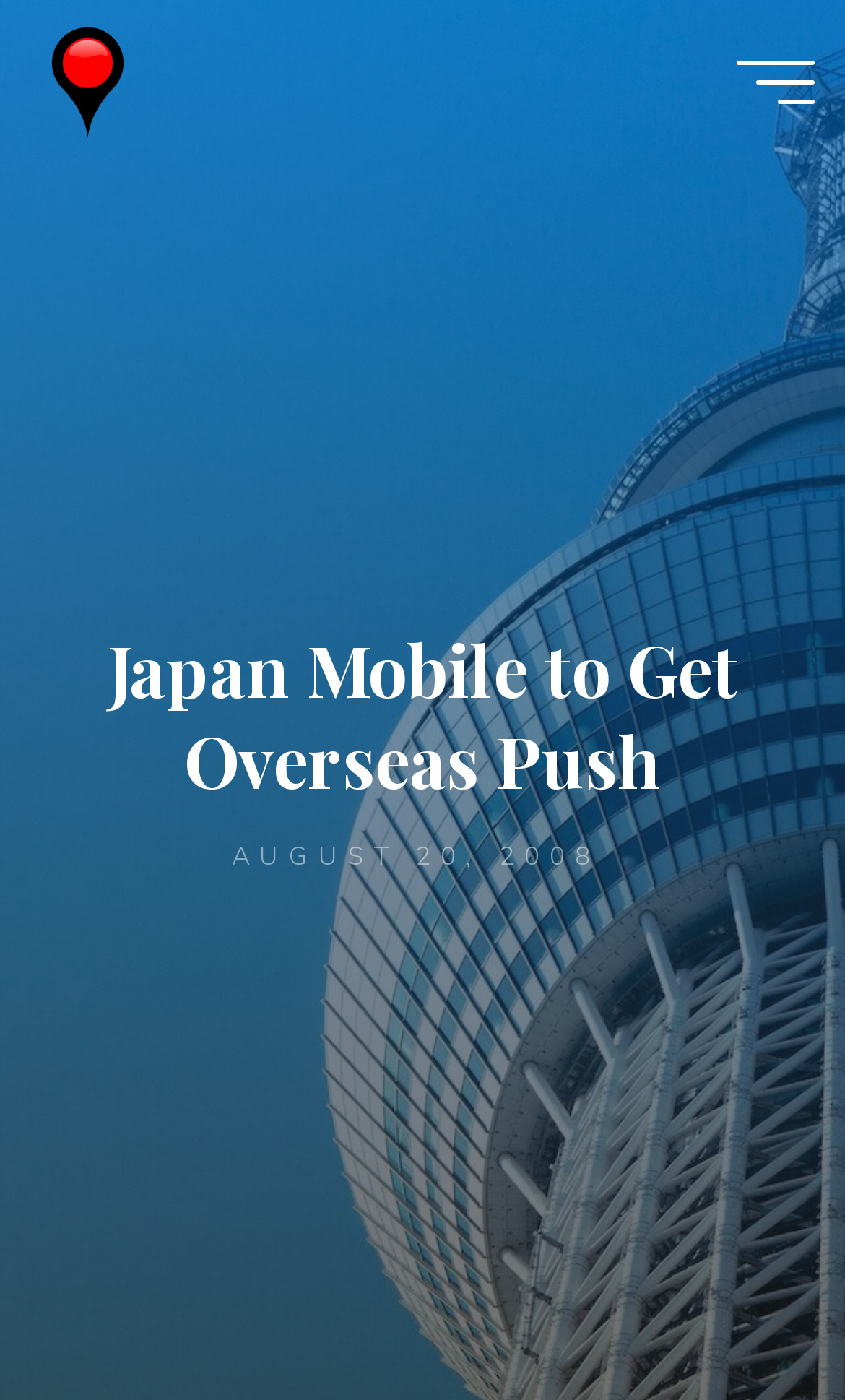Where is the main menu located?
Using the image, respond with a single word or phrase.

Top right